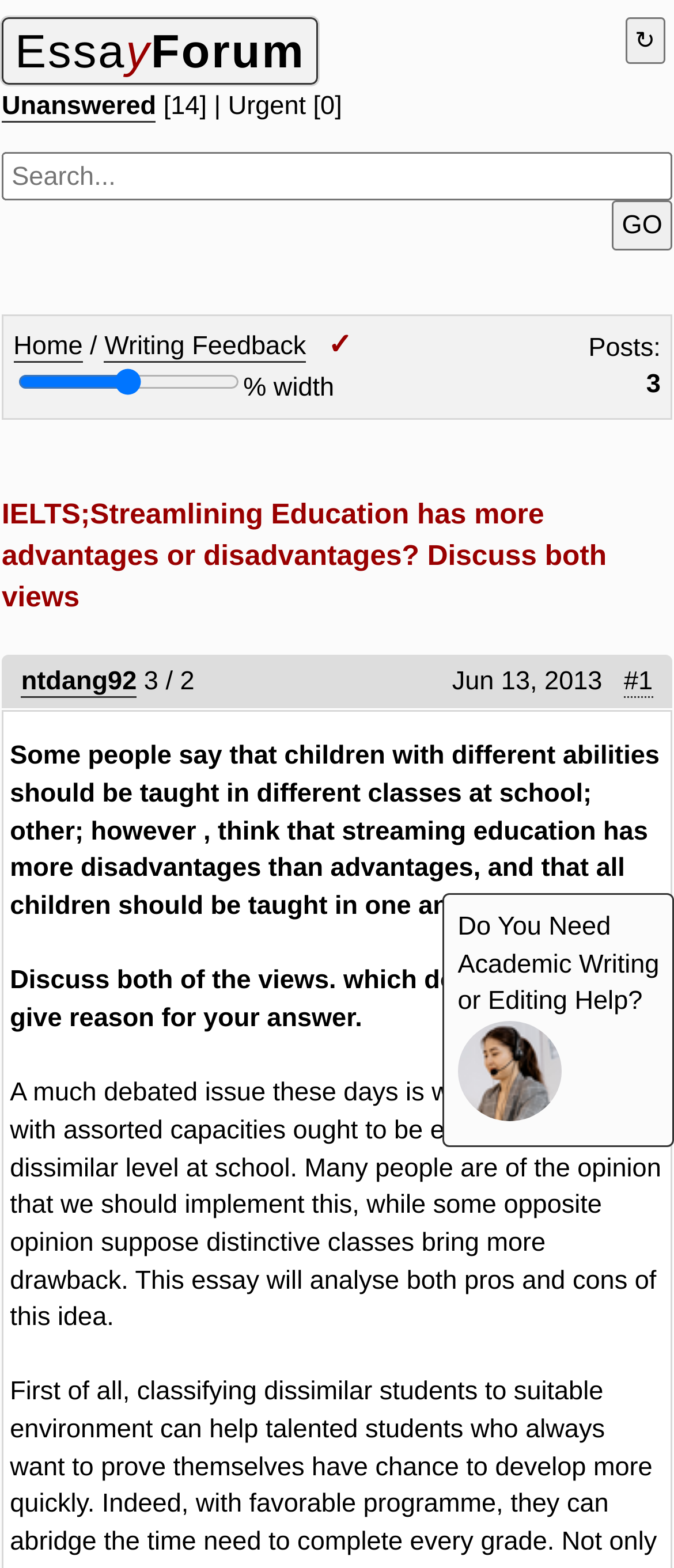Provide an in-depth caption for the elements present on the webpage.

The webpage appears to be a forum or discussion board focused on IELTS writing feedback. At the top, there is a navigation bar with links to "EssayForum" and "Unanswered" on the left, and a refresh button and a search box on the right. Below the navigation bar, there is a table with two rows. The first row contains a breadcrumb navigation with links to "Home" and "Writing Feedback", a closed status indicator, a slider, and a text indicating 60% width. The second row displays the number of posts, which is 3.

The main content of the webpage is a discussion thread with a heading that reads "IELTS;Streamlining Education has more advantages or disadvantages? Discuss both views". Below the heading, there is information about the thread, including the author, the number of threads and posts, and the date of posting. The thread contains three paragraphs of text, which appear to be different responses to the discussion topic.

On the right side of the webpage, there is a section with a heading "Need help?" and a series of text and an image, which seems to be an advertisement or a call to action for academic writing or editing help.

Overall, the webpage is a discussion forum focused on IELTS writing feedback, with a navigation bar, a table displaying thread information, and a main content area with a discussion thread and a call to action for academic writing or editing help.